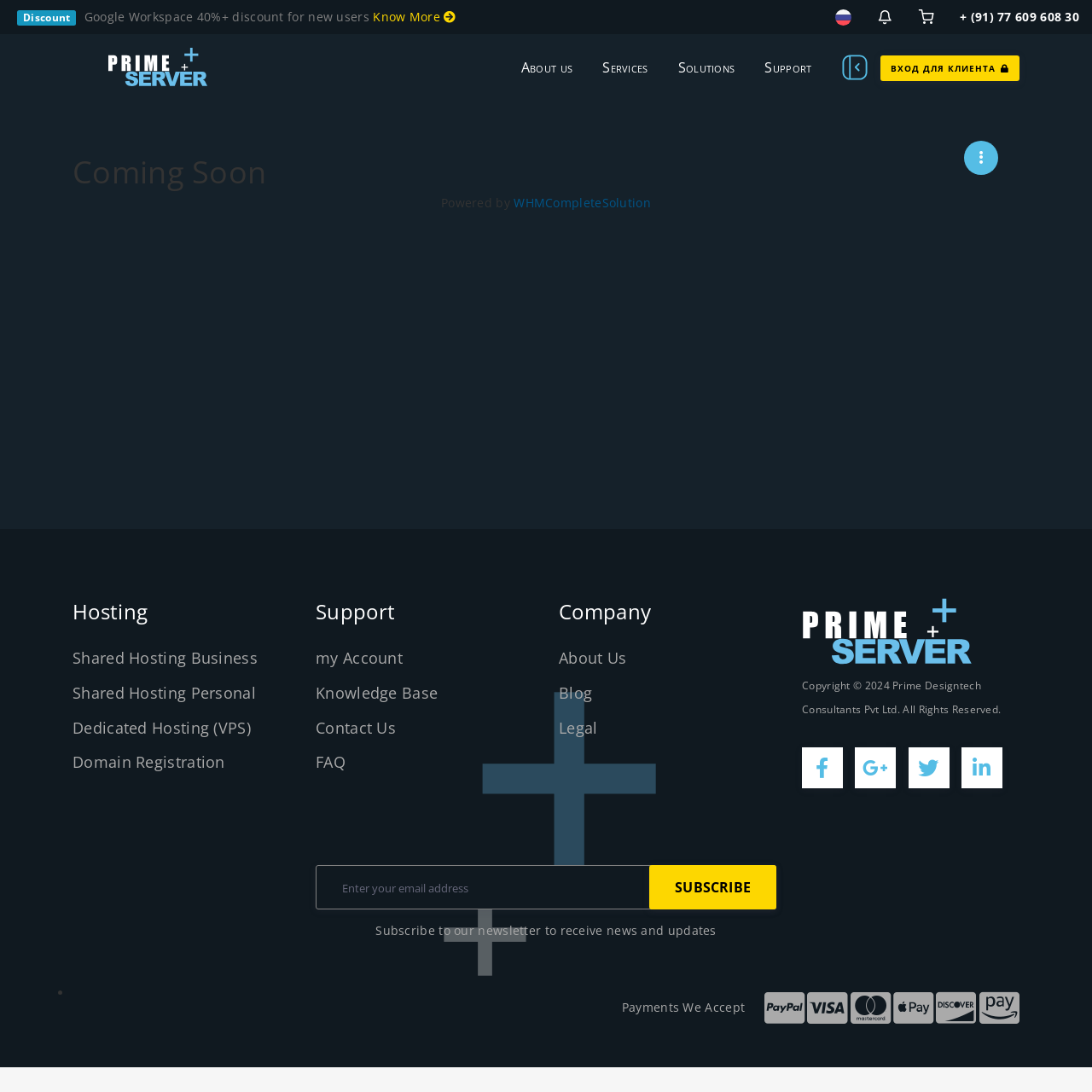Answer the question in one word or a short phrase:
What is the discount offered for new Google Workspace users?

40%+